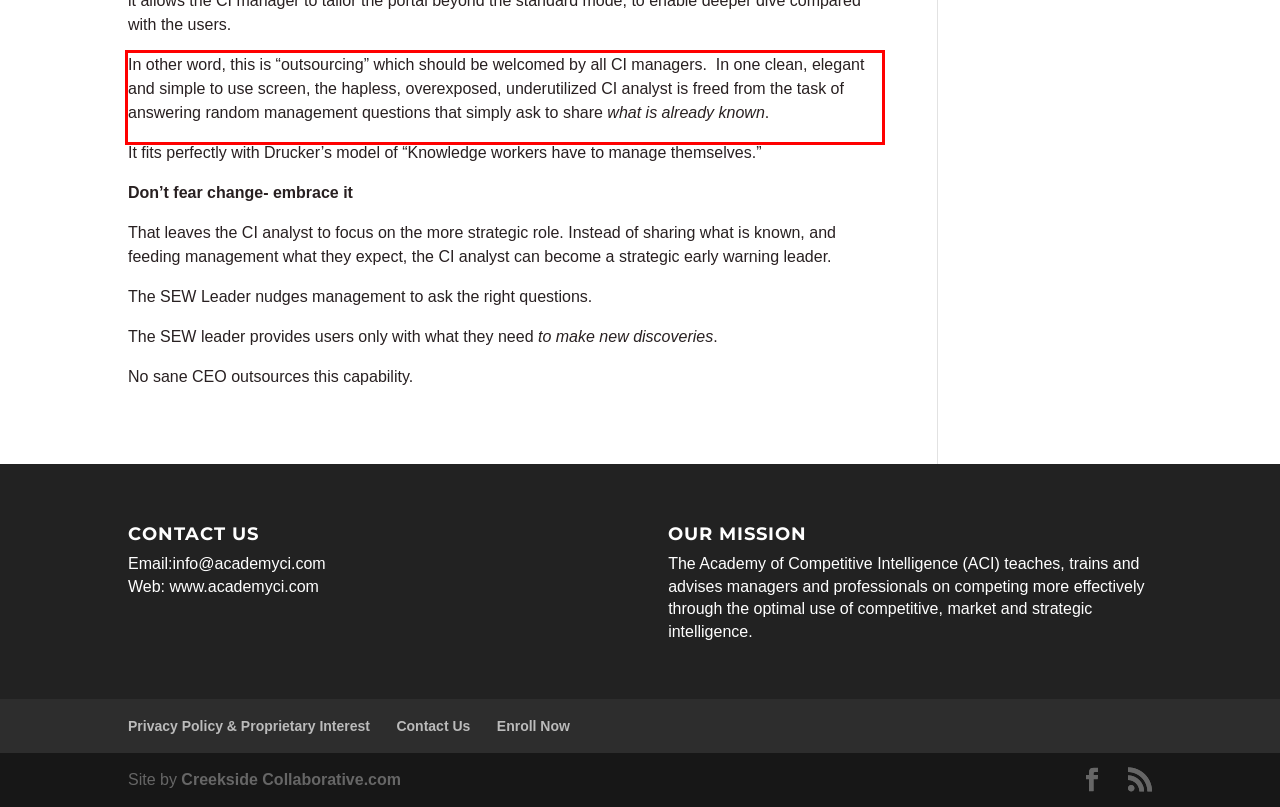You are presented with a webpage screenshot featuring a red bounding box. Perform OCR on the text inside the red bounding box and extract the content.

In other word, this is “outsourcing” which should be welcomed by all CI managers. In one clean, elegant and simple to use screen, the hapless, overexposed, underutilized CI analyst is freed from the task of answering random management questions that simply ask to share what is already known.